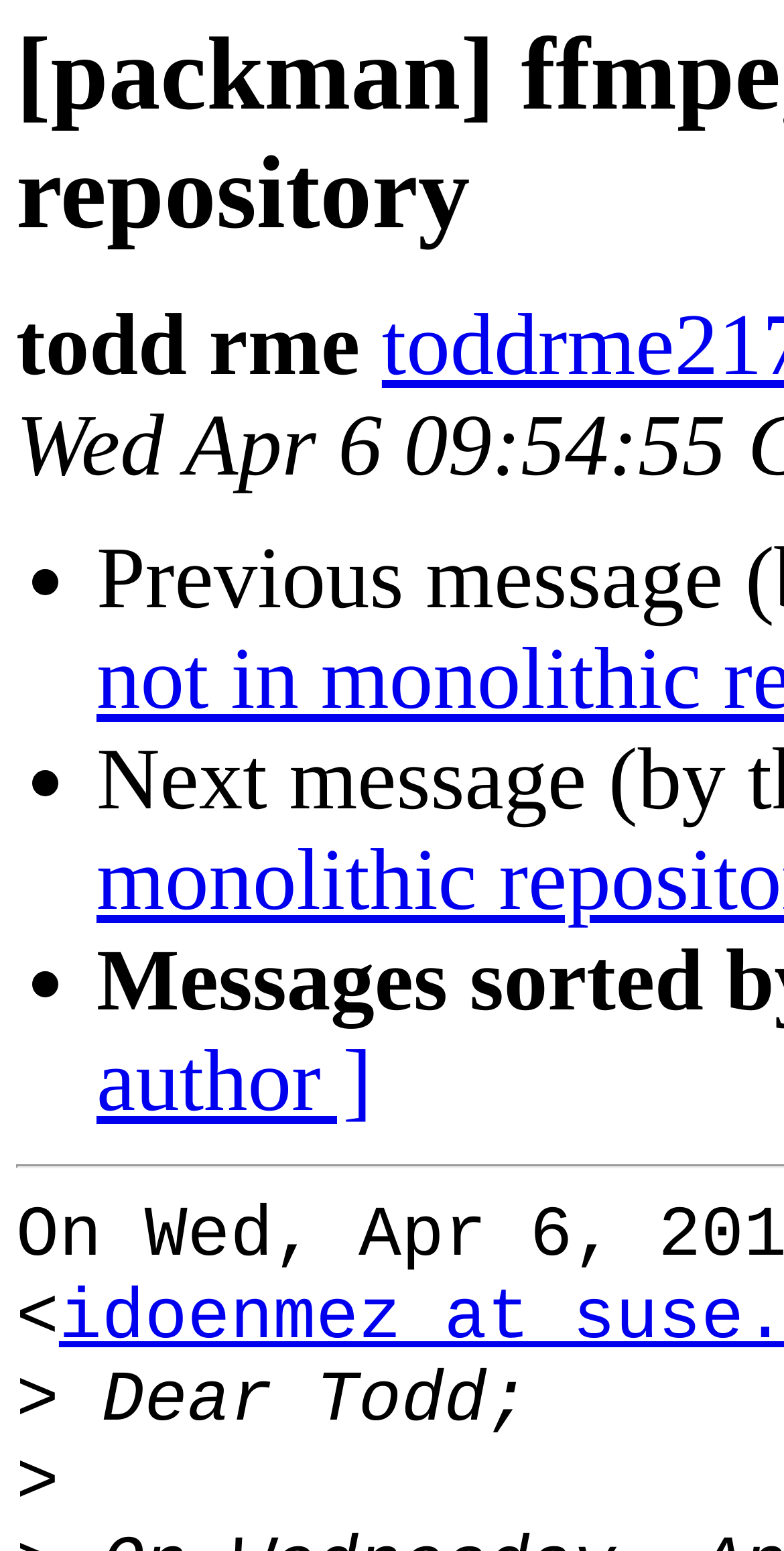Find the primary header on the webpage and provide its text.

[packman] ffmpeg not in monolithic repository